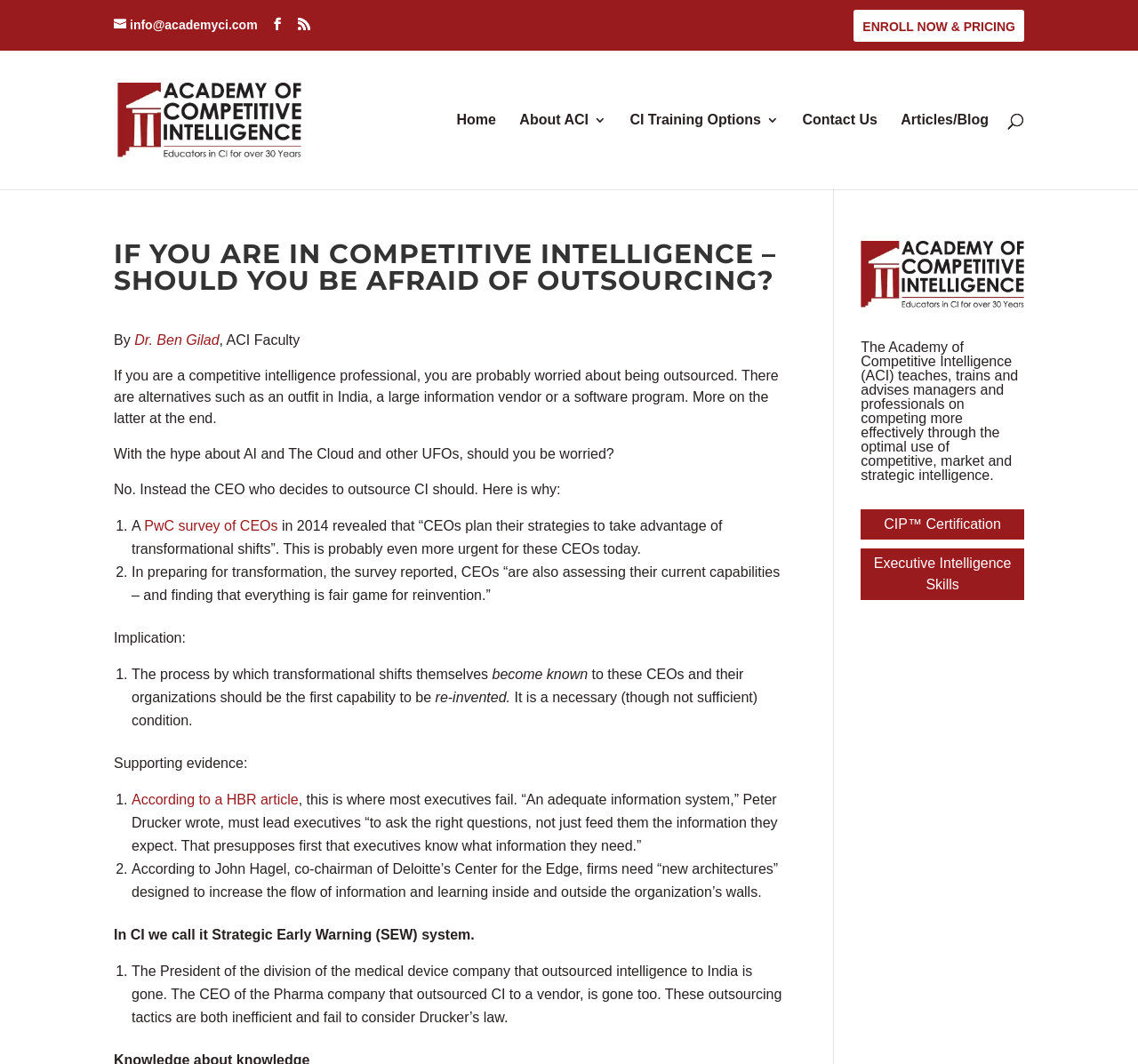Answer the question in one word or a short phrase:
What is the certification program mentioned in the article?

CIP Certification